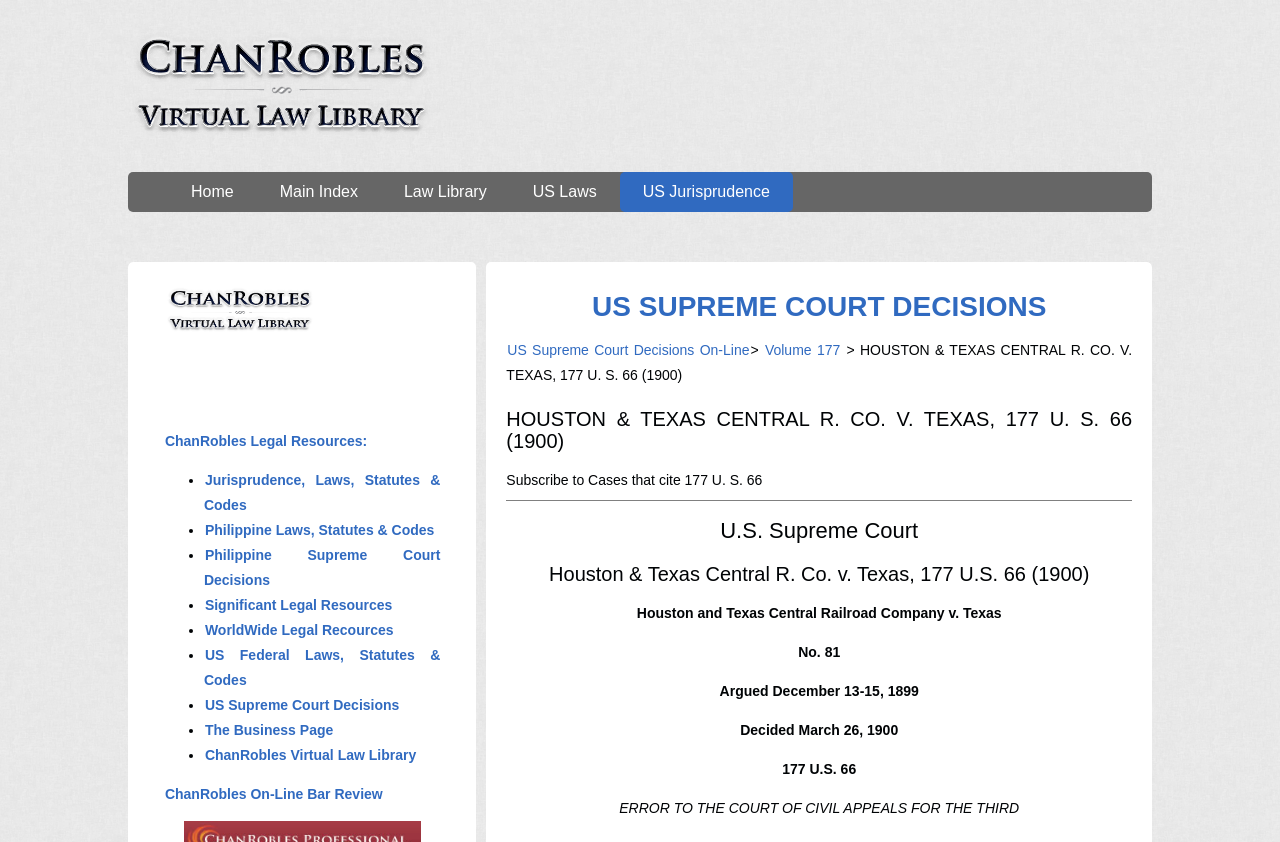Please identify the bounding box coordinates of the element that needs to be clicked to perform the following instruction: "Visit ChanRobles Legal Resources".

[0.128, 0.514, 0.288, 0.533]